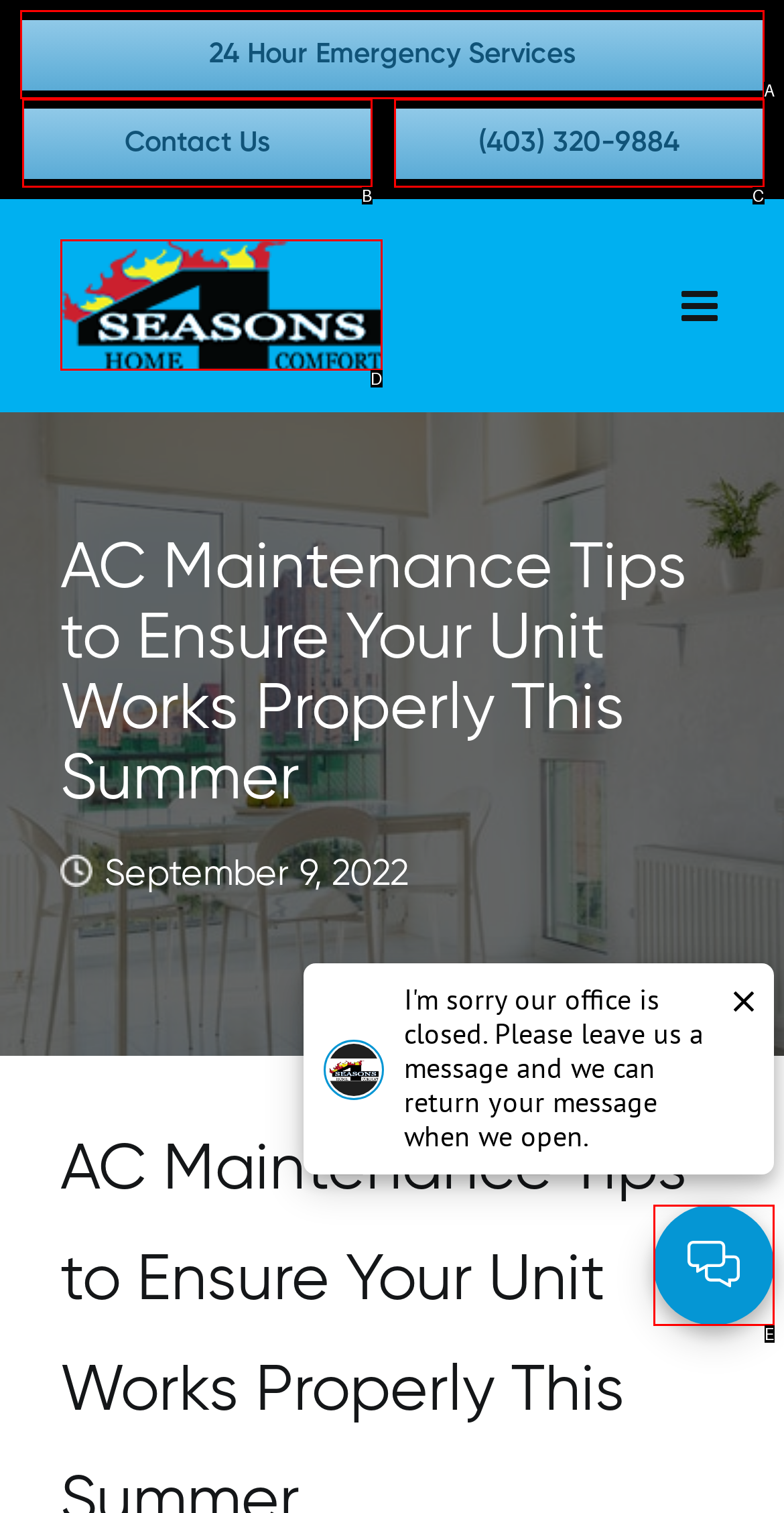With the provided description: Home, select the most suitable HTML element. Respond with the letter of the selected option.

None